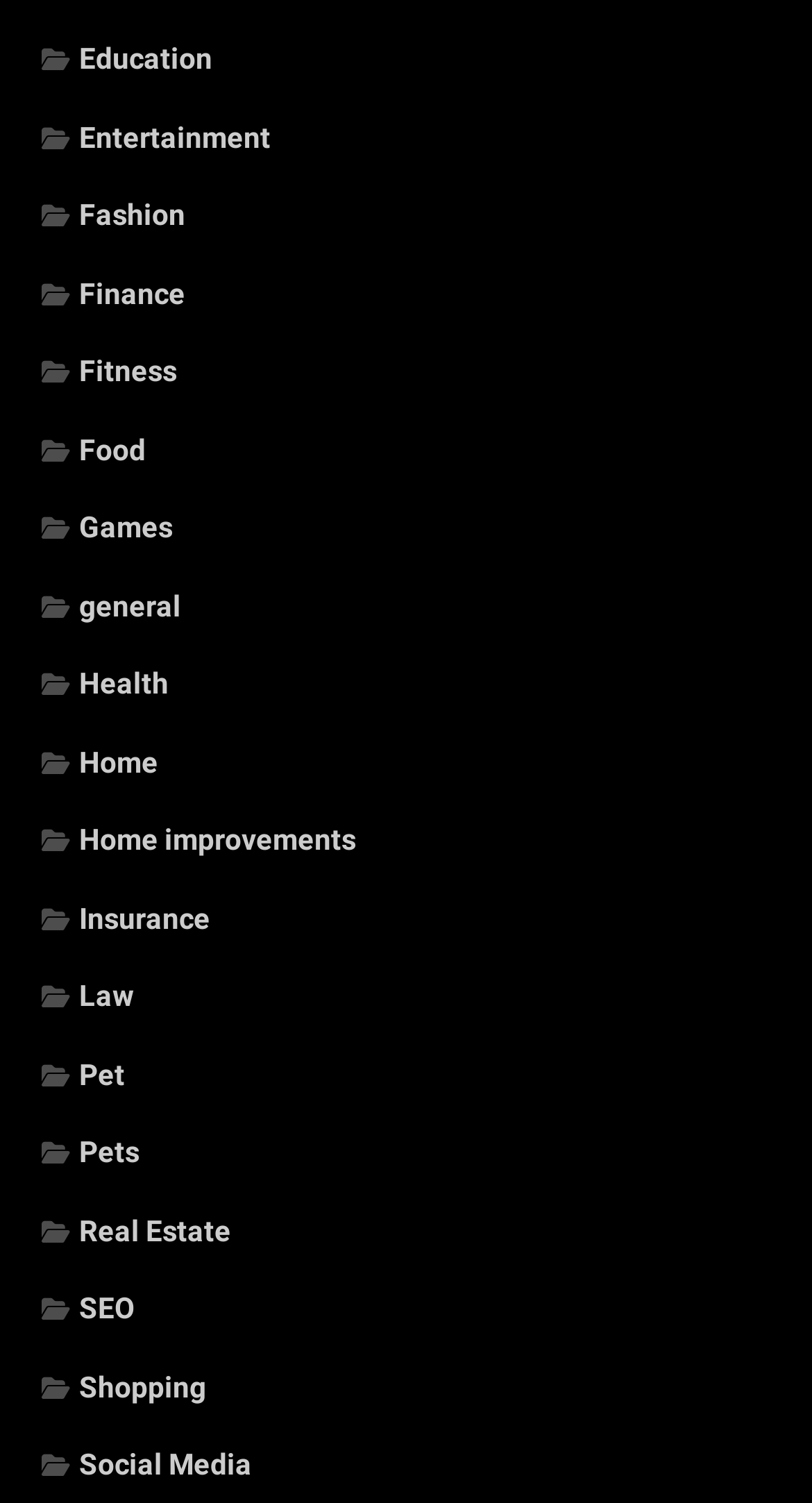Find the bounding box coordinates of the element's region that should be clicked in order to follow the given instruction: "Click on Education". The coordinates should consist of four float numbers between 0 and 1, i.e., [left, top, right, bottom].

[0.051, 0.028, 0.262, 0.05]